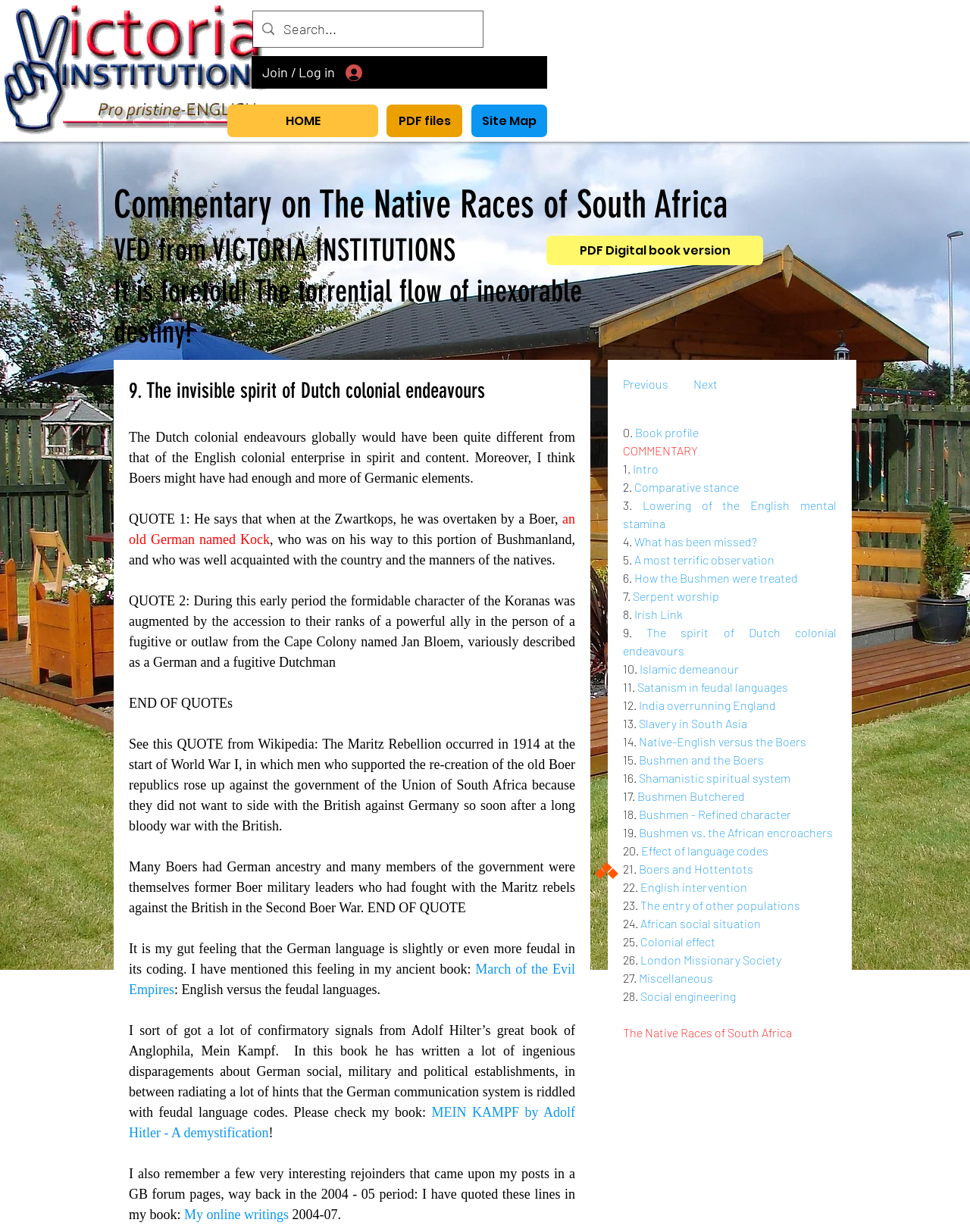Answer with a single word or phrase: 
What is the name of the institution mentioned in the header?

VICTORIA